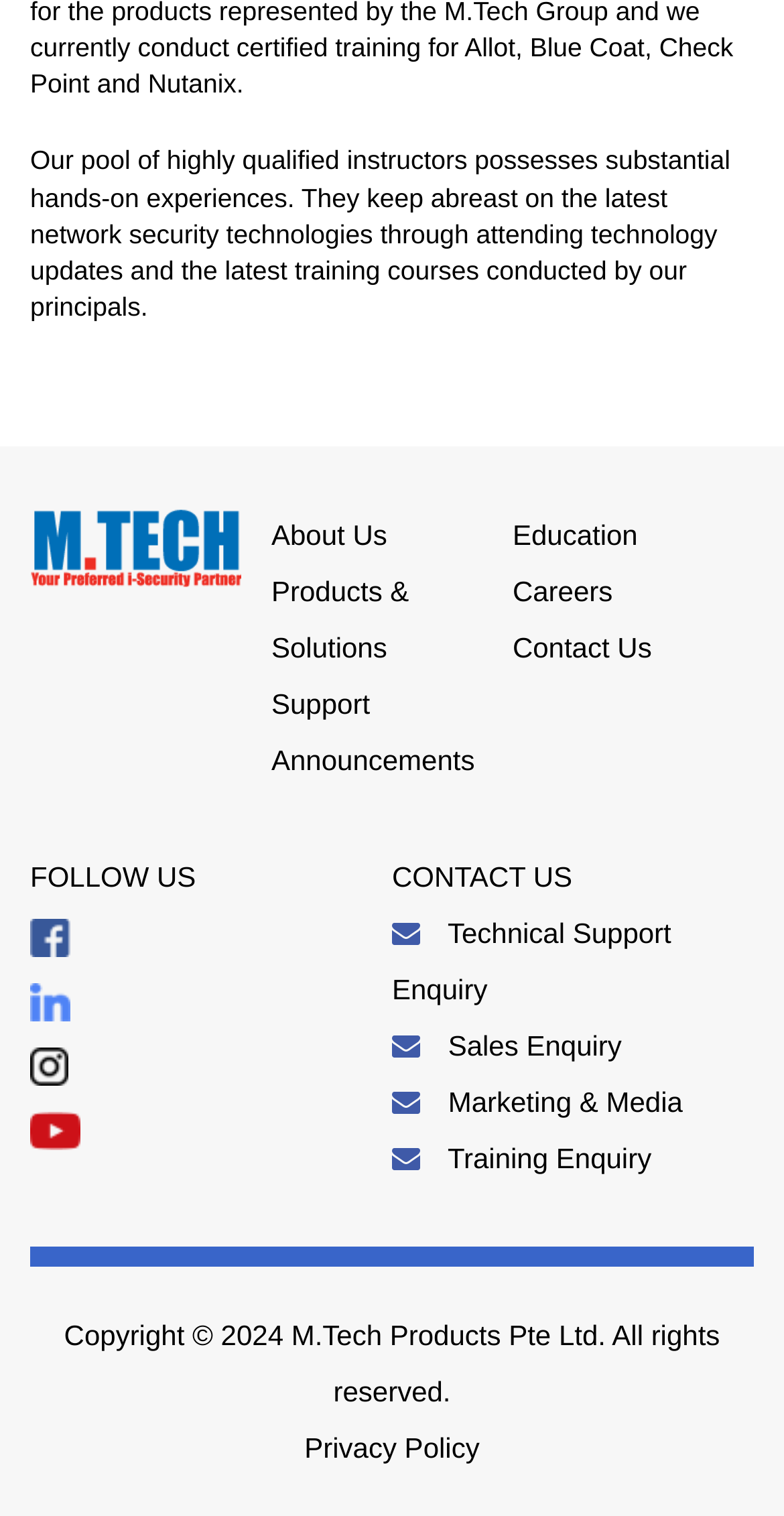Provide a one-word or brief phrase answer to the question:
How many types of enquiries are available?

4